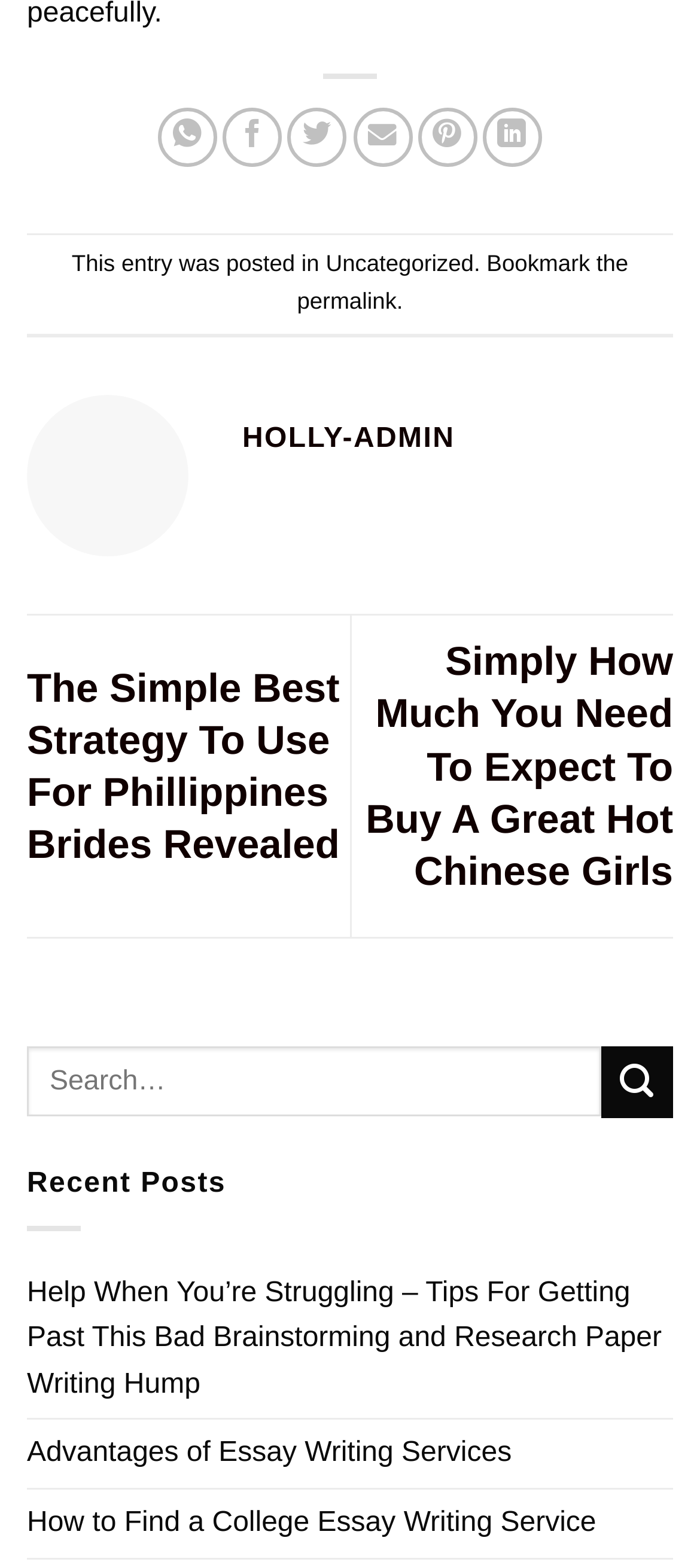Locate the bounding box coordinates for the element described below: "aria-label="Submit"". The coordinates must be four float values between 0 and 1, formatted as [left, top, right, bottom].

[0.859, 0.668, 0.962, 0.713]